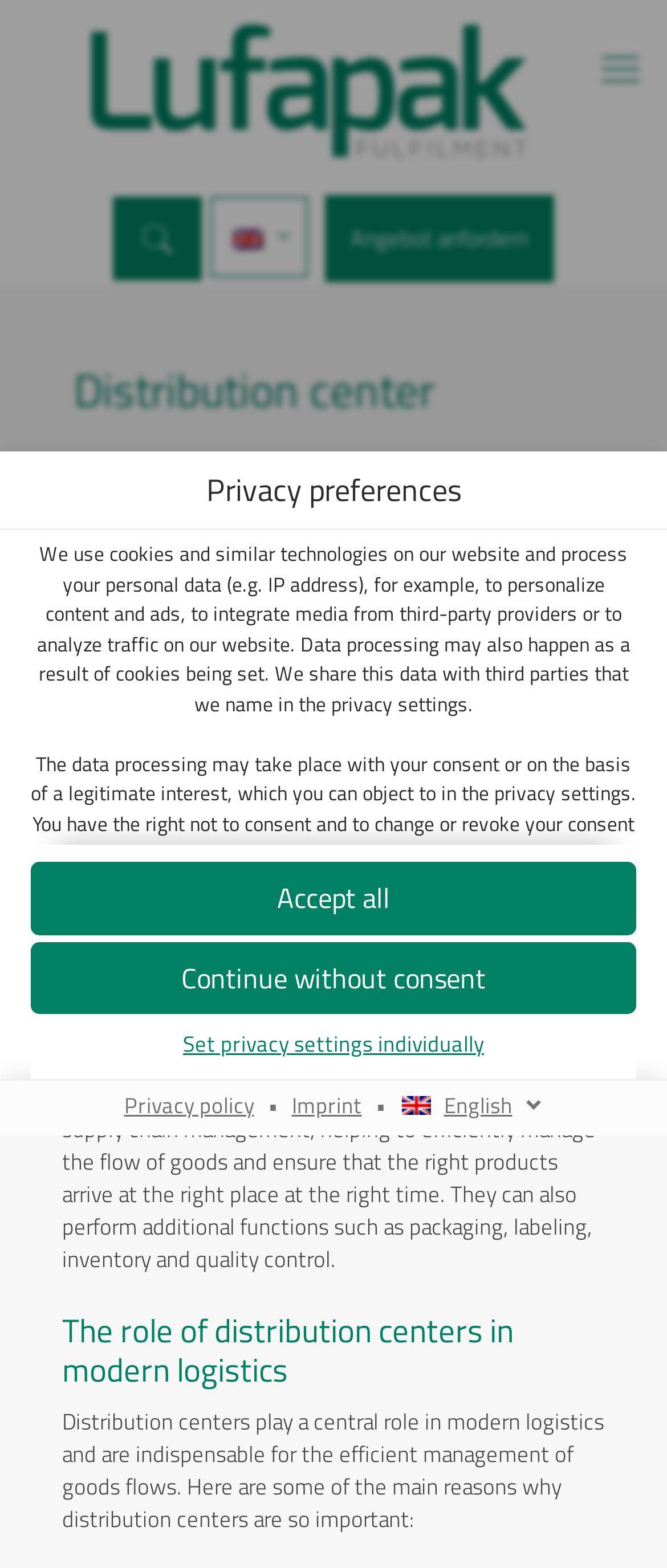Identify the bounding box coordinates for the region of the element that should be clicked to carry out the instruction: "open the Solutions page". The bounding box coordinates should be four float numbers between 0 and 1, i.e., [left, top, right, bottom].

None